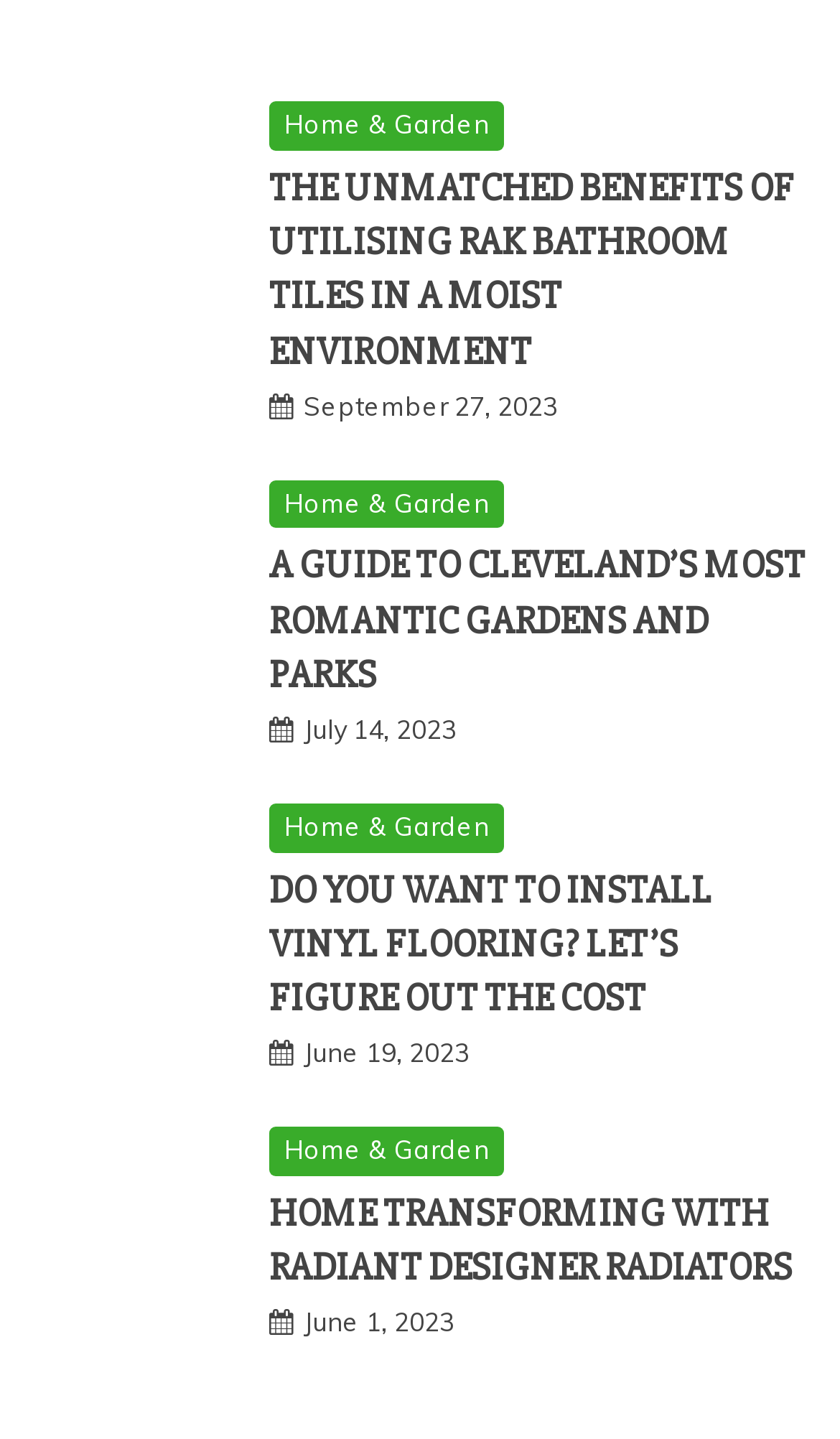What is the common theme among the articles?
Refer to the image and give a detailed answer to the question.

The articles listed on this webpage are related to home improvement, with topics such as bathroom tiles, gardens, vinyl flooring, and radiant designer radiators. This suggests that the common theme among the articles is home improvement.